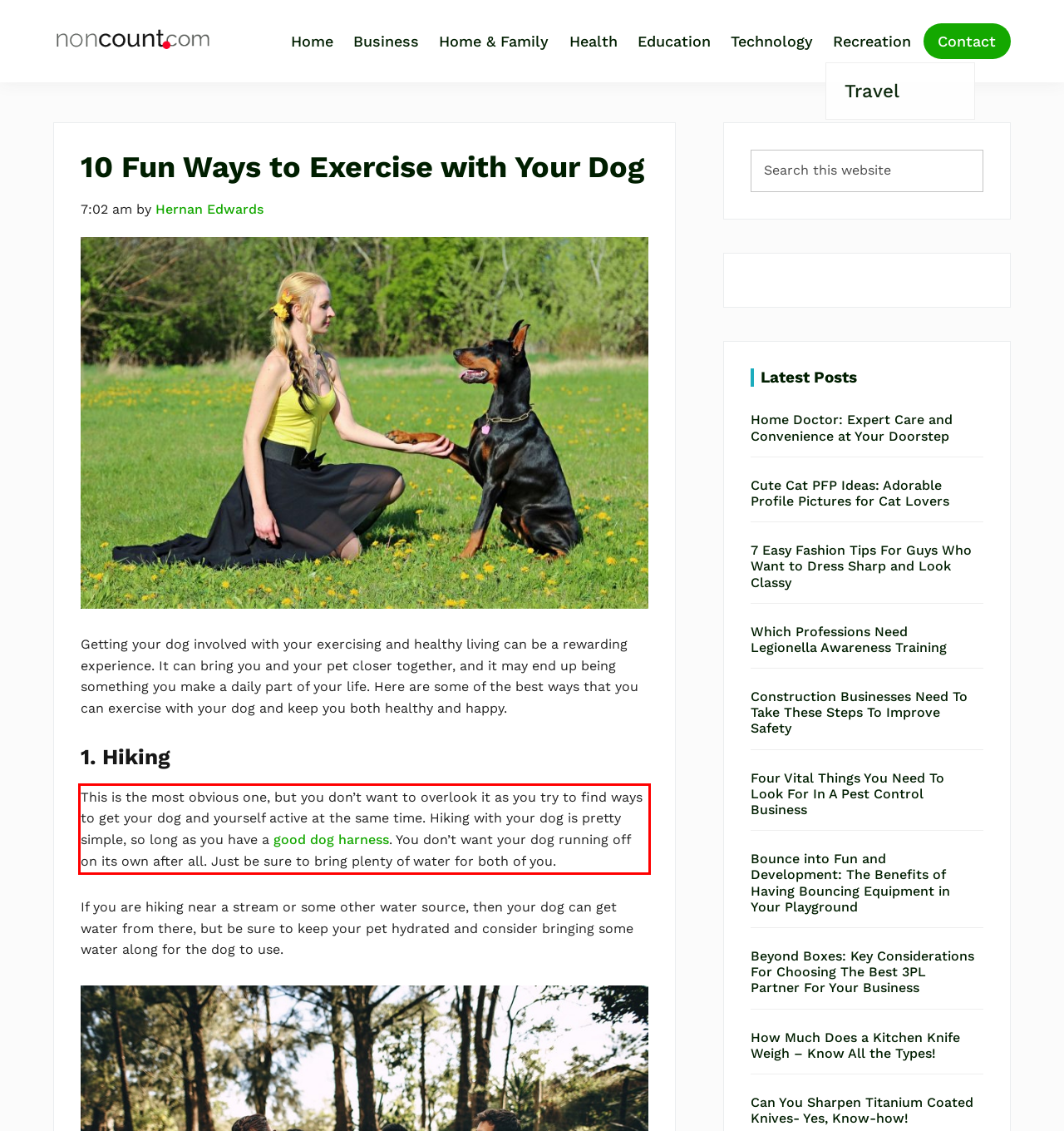You have a webpage screenshot with a red rectangle surrounding a UI element. Extract the text content from within this red bounding box.

This is the most obvious one, but you don’t want to overlook it as you try to find ways to get your dog and yourself active at the same time. Hiking with your dog is pretty simple, so long as you have a good dog harness. You don’t want your dog running off on its own after all. Just be sure to bring plenty of water for both of you.